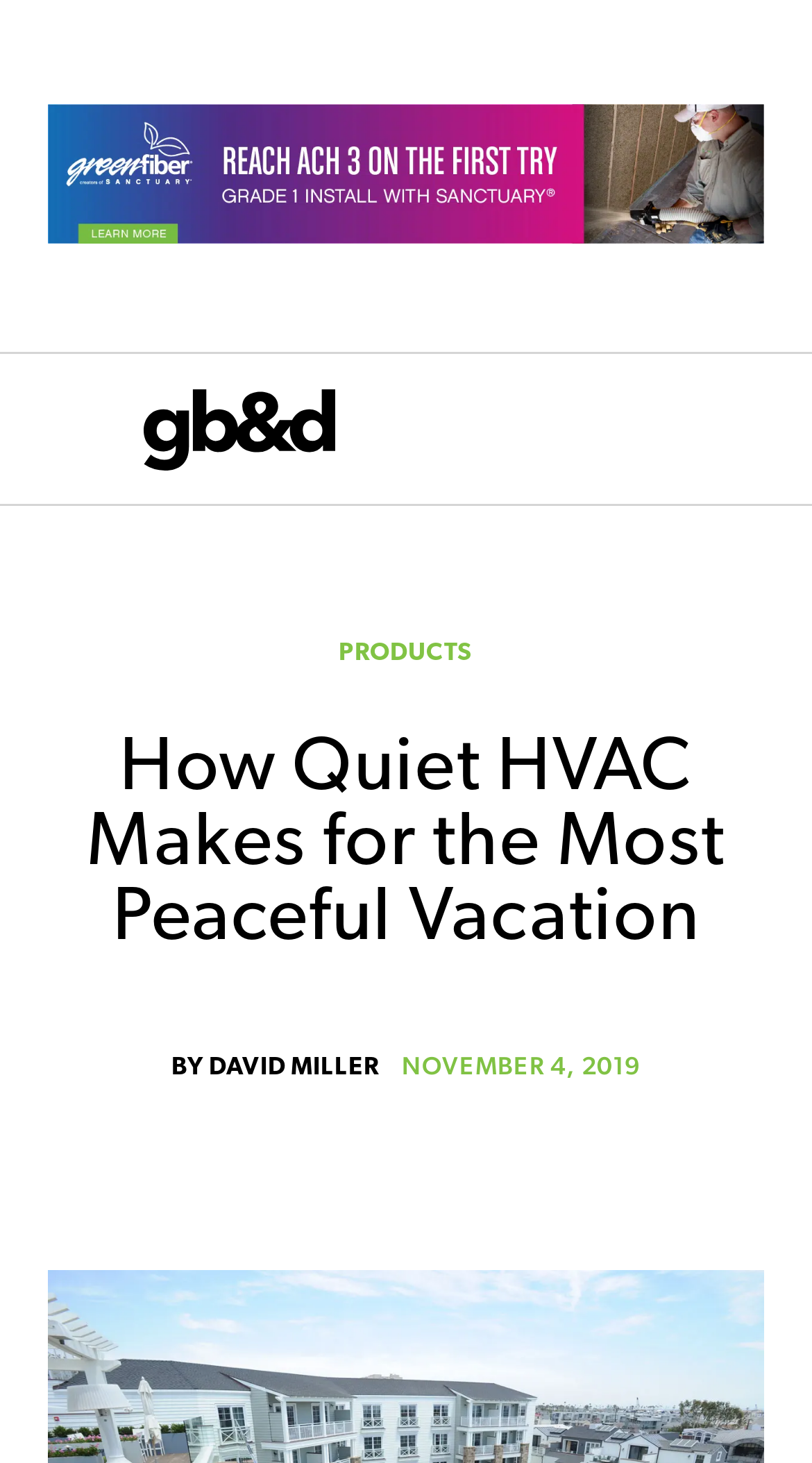Offer an extensive depiction of the webpage and its key elements.

The webpage is about the importance of quiet HVAC systems in creating peaceful vacation experiences. At the top left of the page, there is a link with an accompanying image, which takes up most of the top section of the page. Below this, there is a smaller link with an image, which appears to be a logo for "gb&d magazine". 

On the right side of the page, there is a search bar with a label "Search for:". Below this, there is a link to "PRODUCTS". 

The main content of the page starts with a heading "How Quiet HVAC Makes for the Most Peaceful Vacation", which spans across the page. Below the heading, there is an author section with the text "BY" followed by a link to the author's name, "DAVID MILLER", and a publication date "NOVEMBER 4, 2019" on the right side.